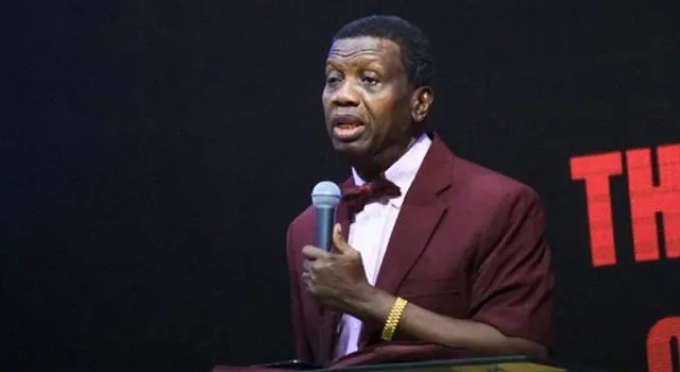Generate an elaborate caption for the image.

This image captures a moment during a sermon or public address, featuring a man in a maroon suit with a bow tie. He is speaking into a microphone, gesturing expressively, and appears to be conveying a message with passion. The backdrop is dark, drawing focus to him, and there are bold red letters visible behind him, likely emphasizing a key theme or message related to his talk. This scene likely reflects a spiritual or motivational gathering, resonating with themes of leadership and guidance. The man’s demeanor suggests authority and engagement, inviting the audience's attention.